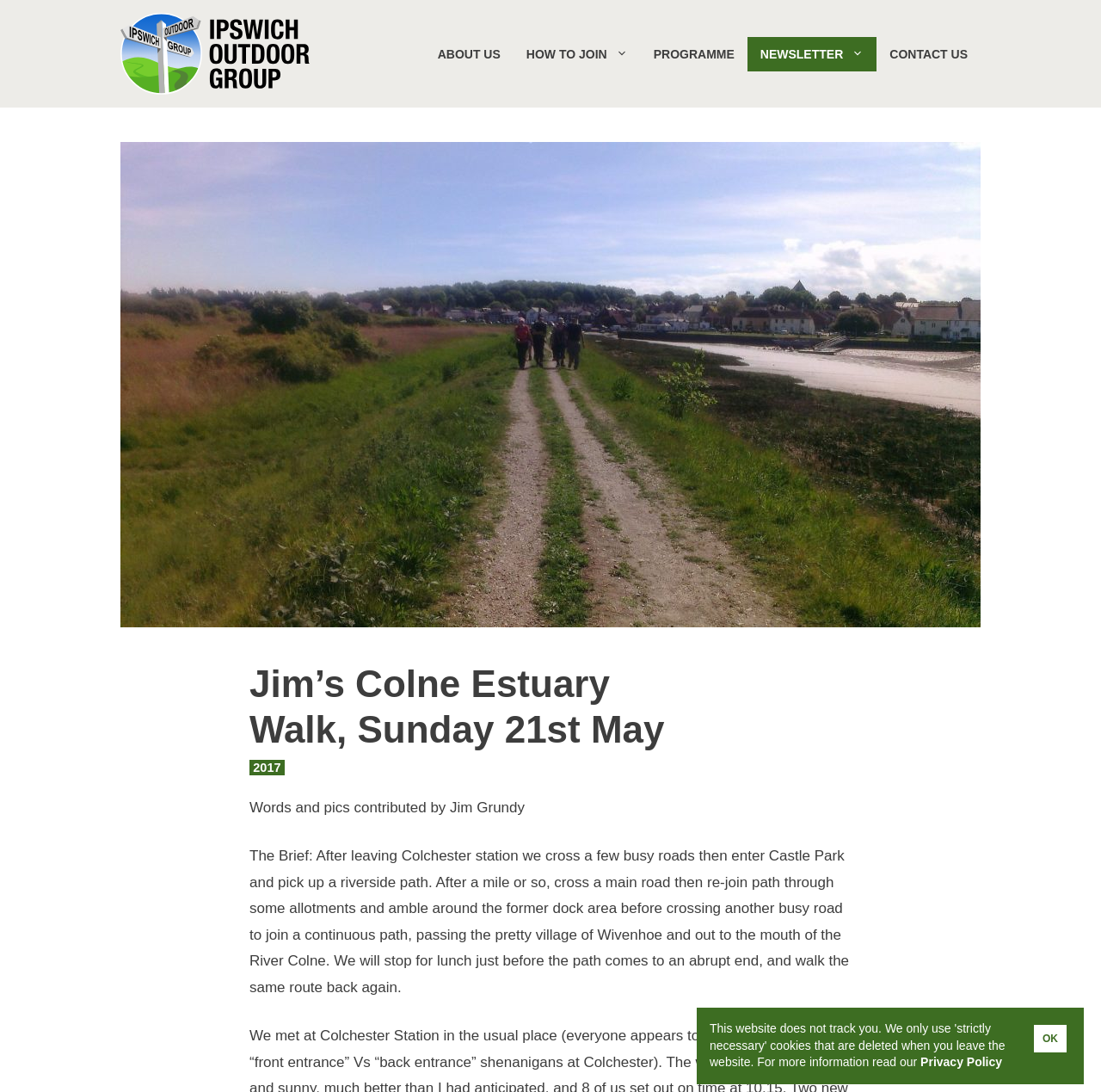Determine the bounding box coordinates of the clickable region to follow the instruction: "Click OK button".

[0.939, 0.939, 0.969, 0.964]